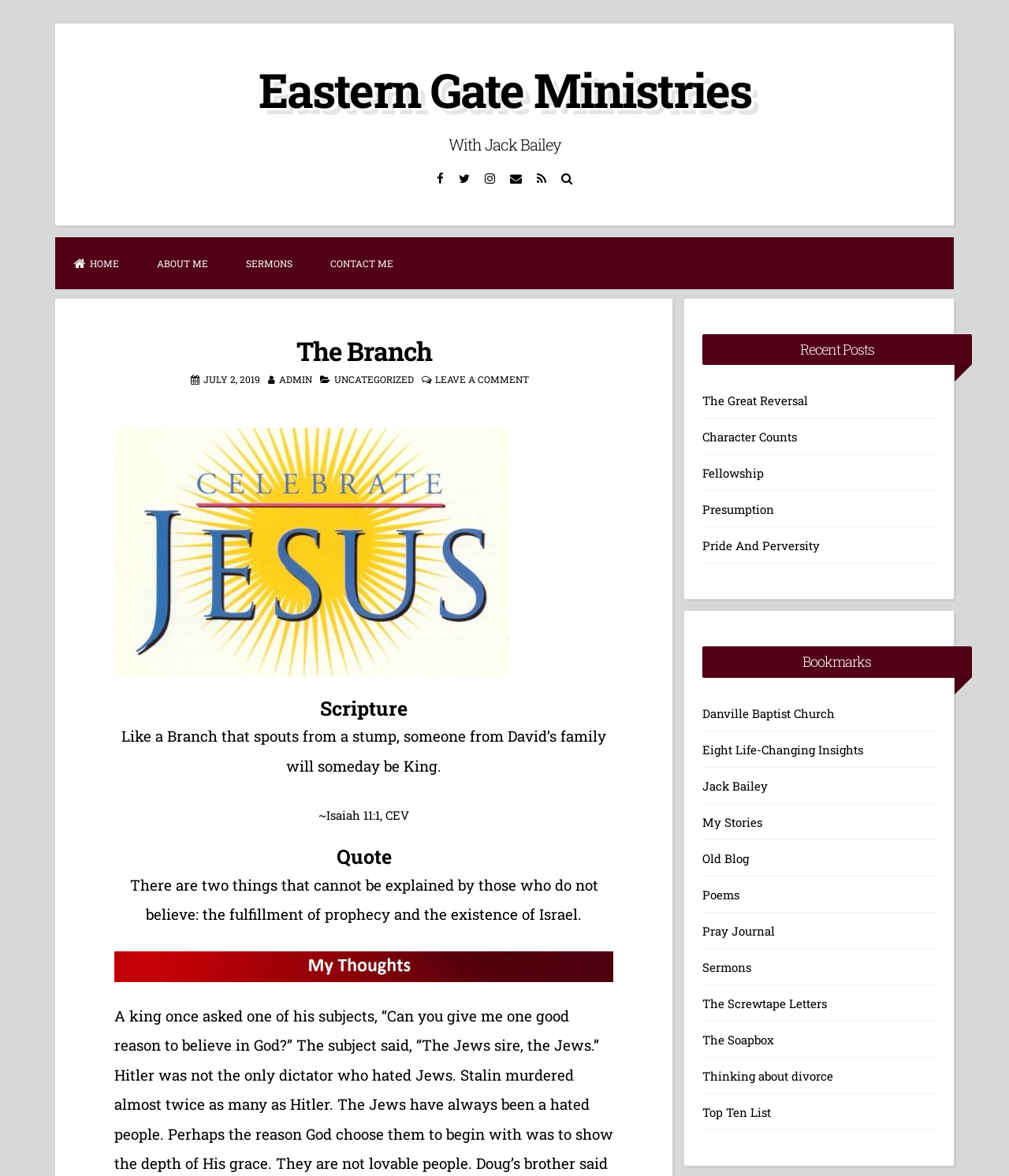Could you indicate the bounding box coordinates of the region to click in order to complete this instruction: "Check the 'Bookmarks'".

[0.696, 0.55, 0.963, 0.576]